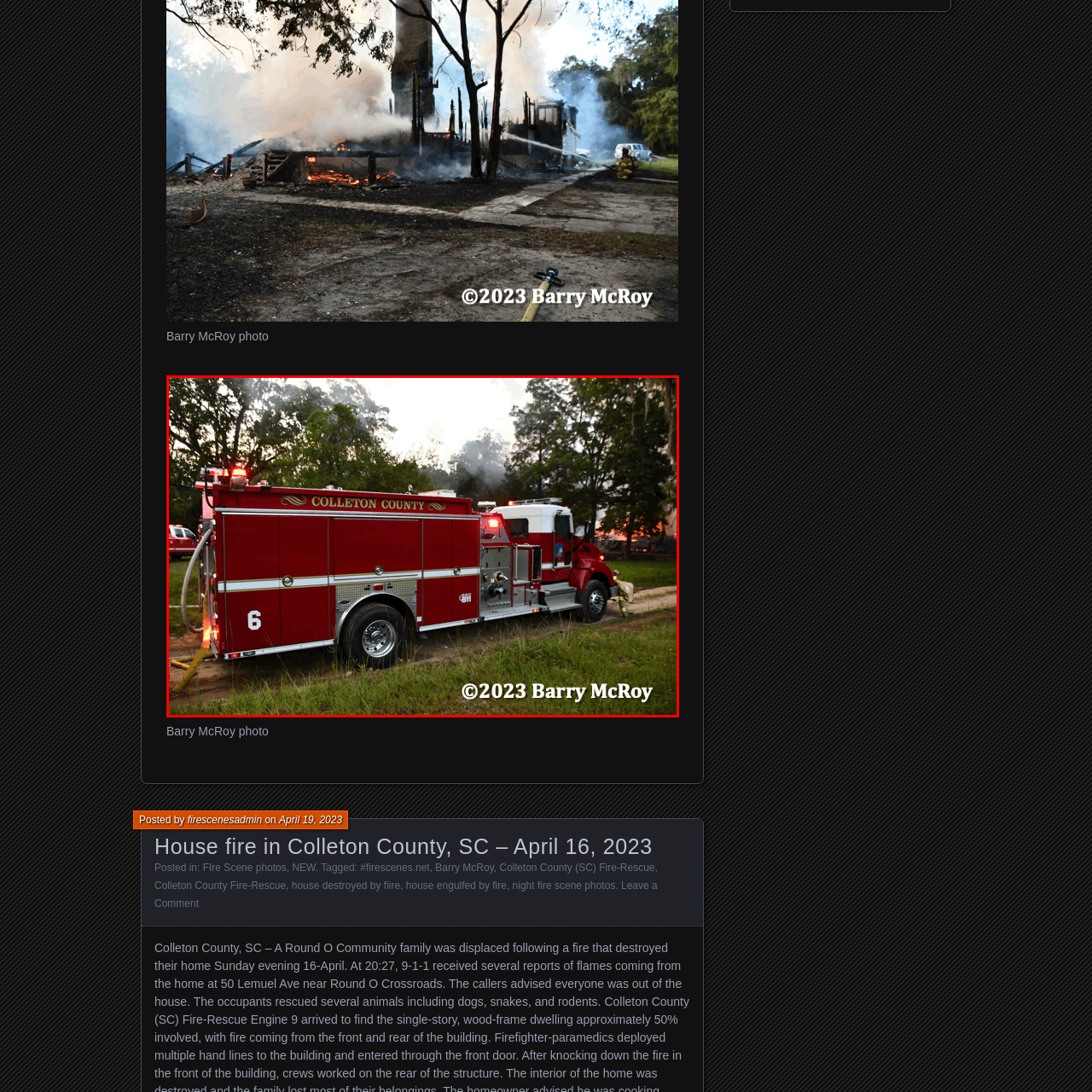Elaborate on the visual details of the image contained within the red boundary.

In this striking image captured by Barry McRoy, a red fire truck from Colleton County is prominently displayed, showcasing its essential role in firefighting efforts. The truck, designated with the number 6, stands ready on a dirt path surrounded by tall grass, hinting at the urgency of the situation. In the background, wisps of smoke rise, suggesting a nearby fire. The scene conveys a sense of alertness and preparedness as emergency responders tackle the blaze. This photograph effectively underscores the crucial work of fire departments in managing and combating fires, particularly in the face of challenging conditions. The decade-old tradition of such imagery continues to highlight the bravery and dedication of firefighters during emergencies.